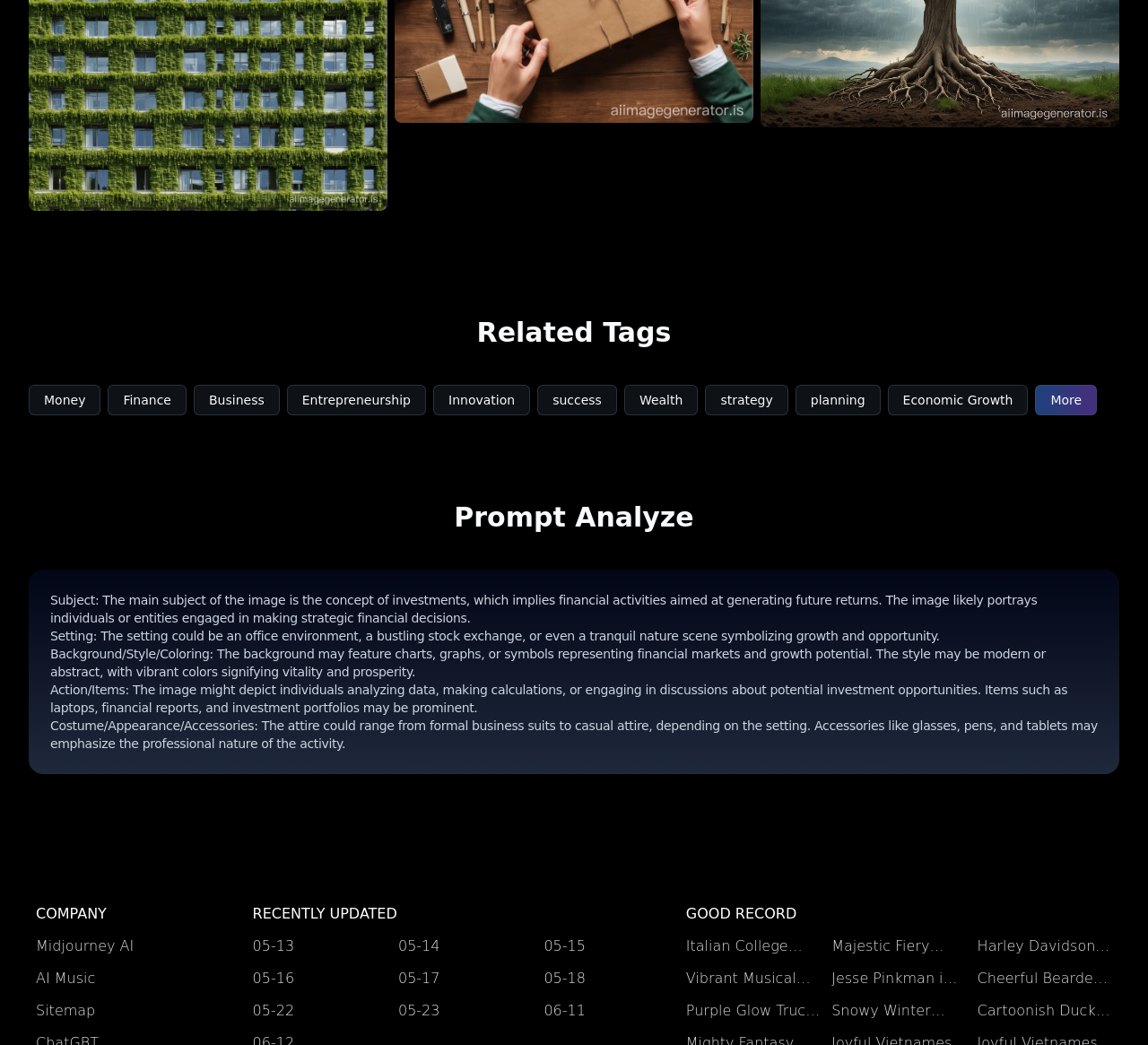Provide the bounding box for the UI element matching this description: "Midjourney AI".

[0.031, 0.896, 0.214, 0.916]